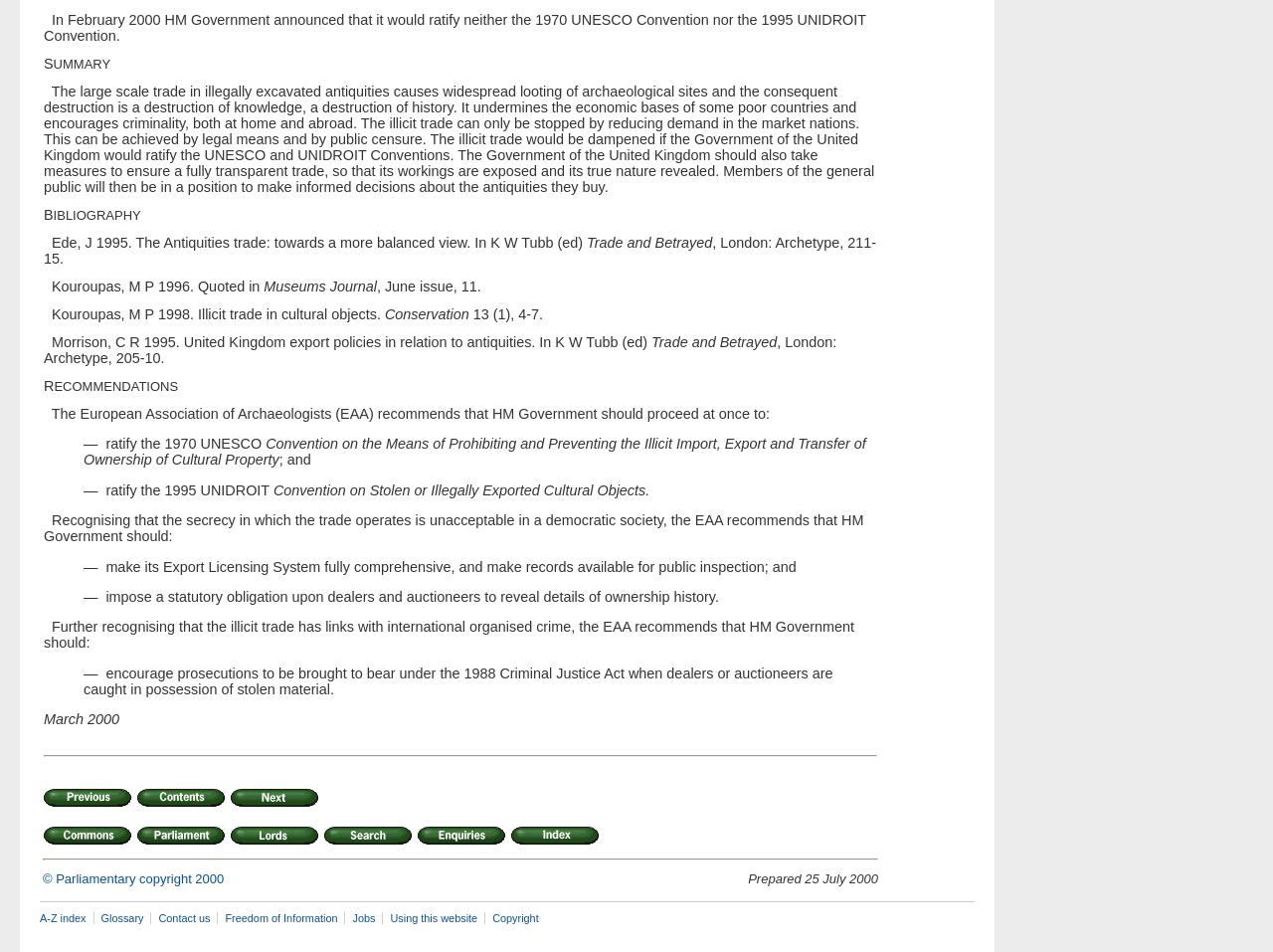Please find the bounding box coordinates of the element that must be clicked to perform the given instruction: "check copyright information". The coordinates should be four float numbers from 0 to 1, i.e., [left, top, right, bottom].

[0.381, 0.958, 0.429, 0.97]